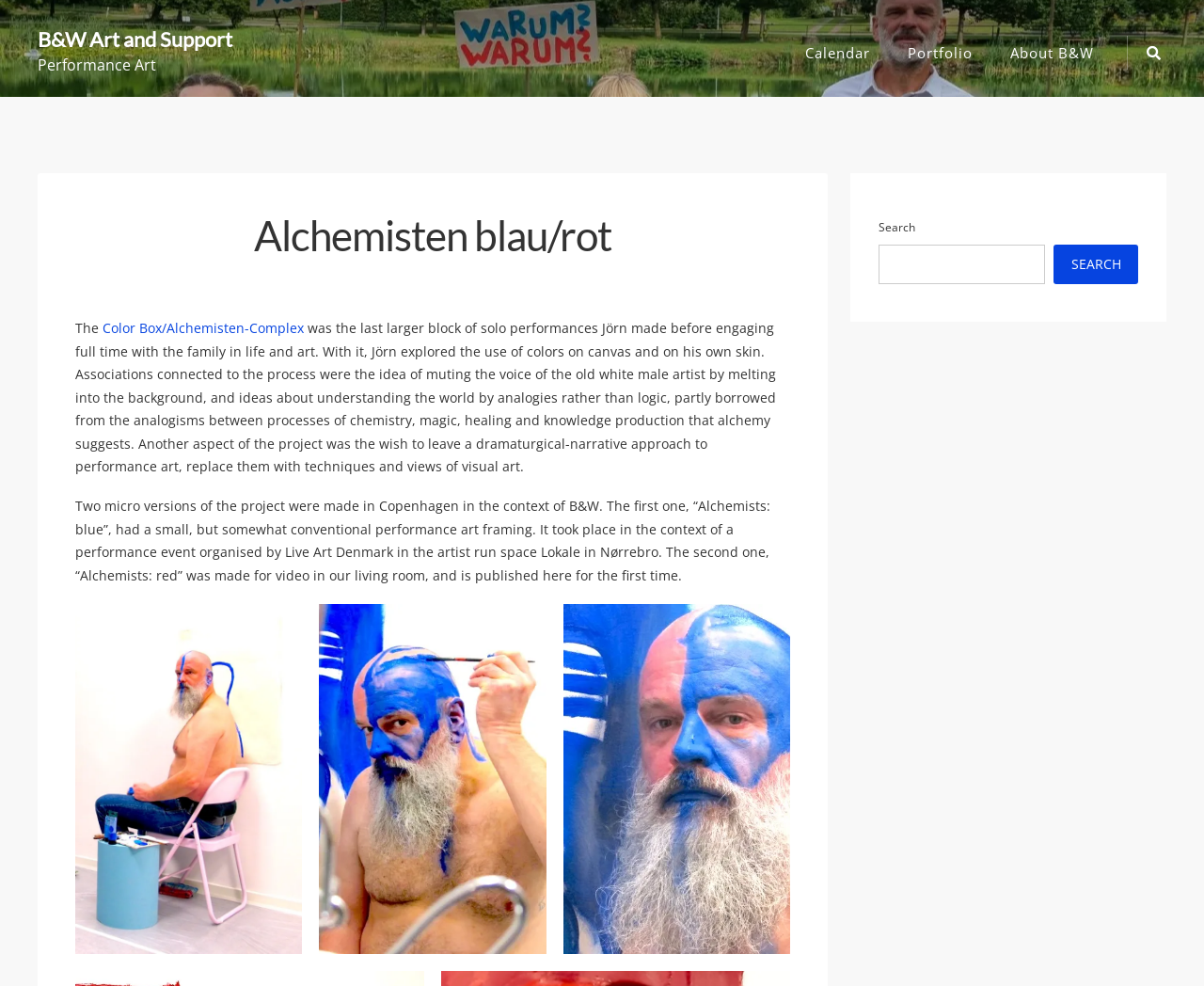Refer to the image and answer the question with as much detail as possible: What is the name of the performance art project?

I found the answer by looking at the heading 'Alchemisten blau/rot' which is a subheading under the main heading 'B&W Art and Support'. This suggests that 'Alchemisten blau/rot' is a specific project or performance art piece.